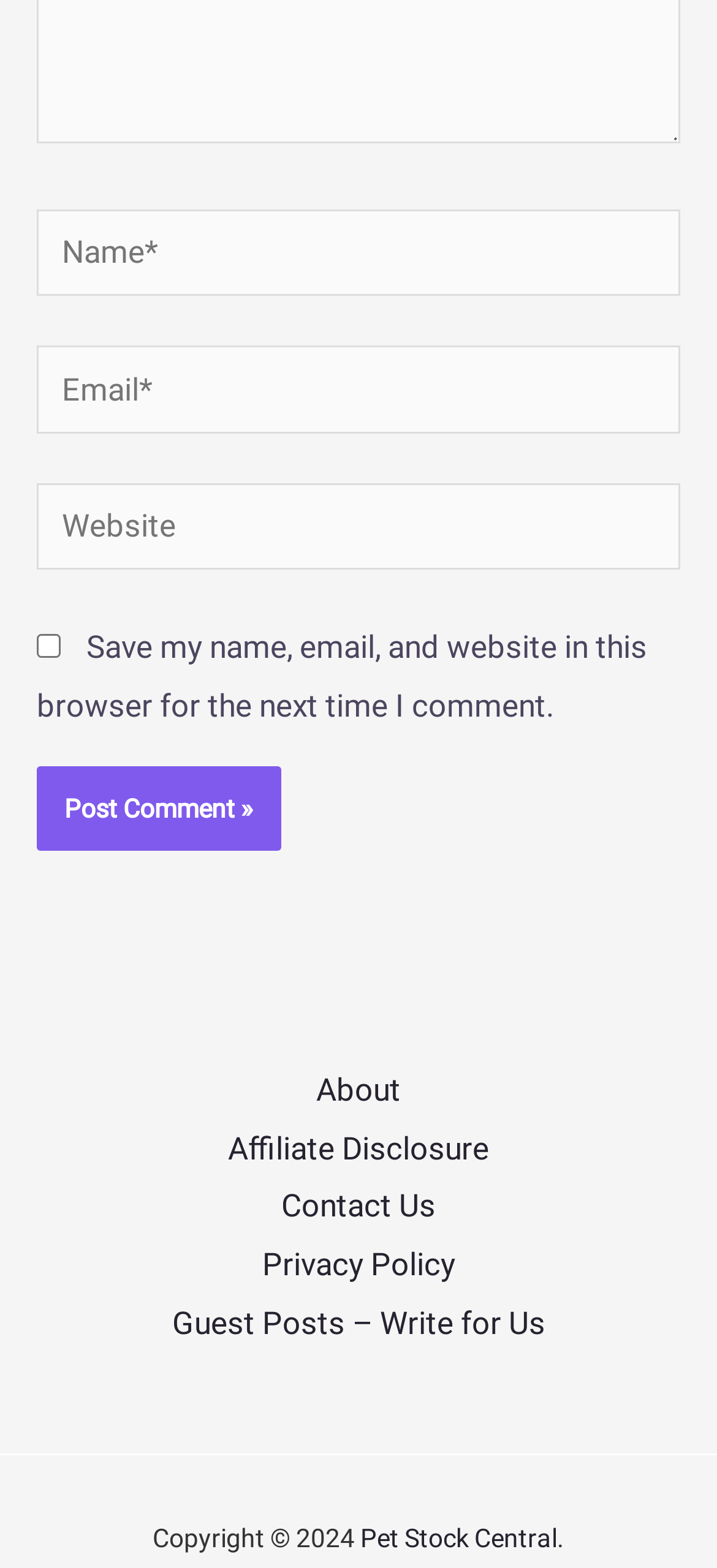Give a succinct answer to this question in a single word or phrase: 
How many input fields are required?

2